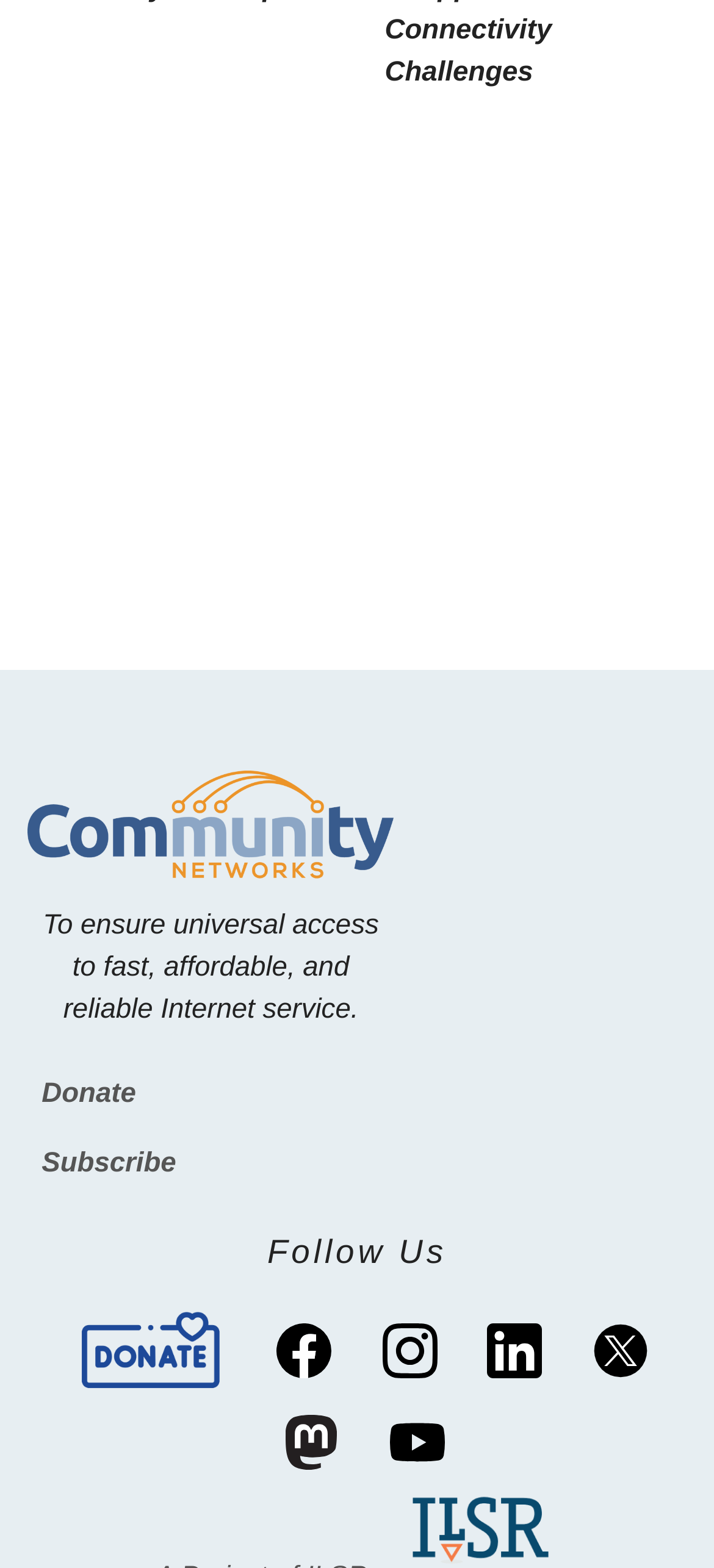Please identify the bounding box coordinates of the element on the webpage that should be clicked to follow this instruction: "Follow the organization on Facebook". The bounding box coordinates should be given as four float numbers between 0 and 1, formatted as [left, top, right, bottom].

[0.362, 0.832, 0.49, 0.89]